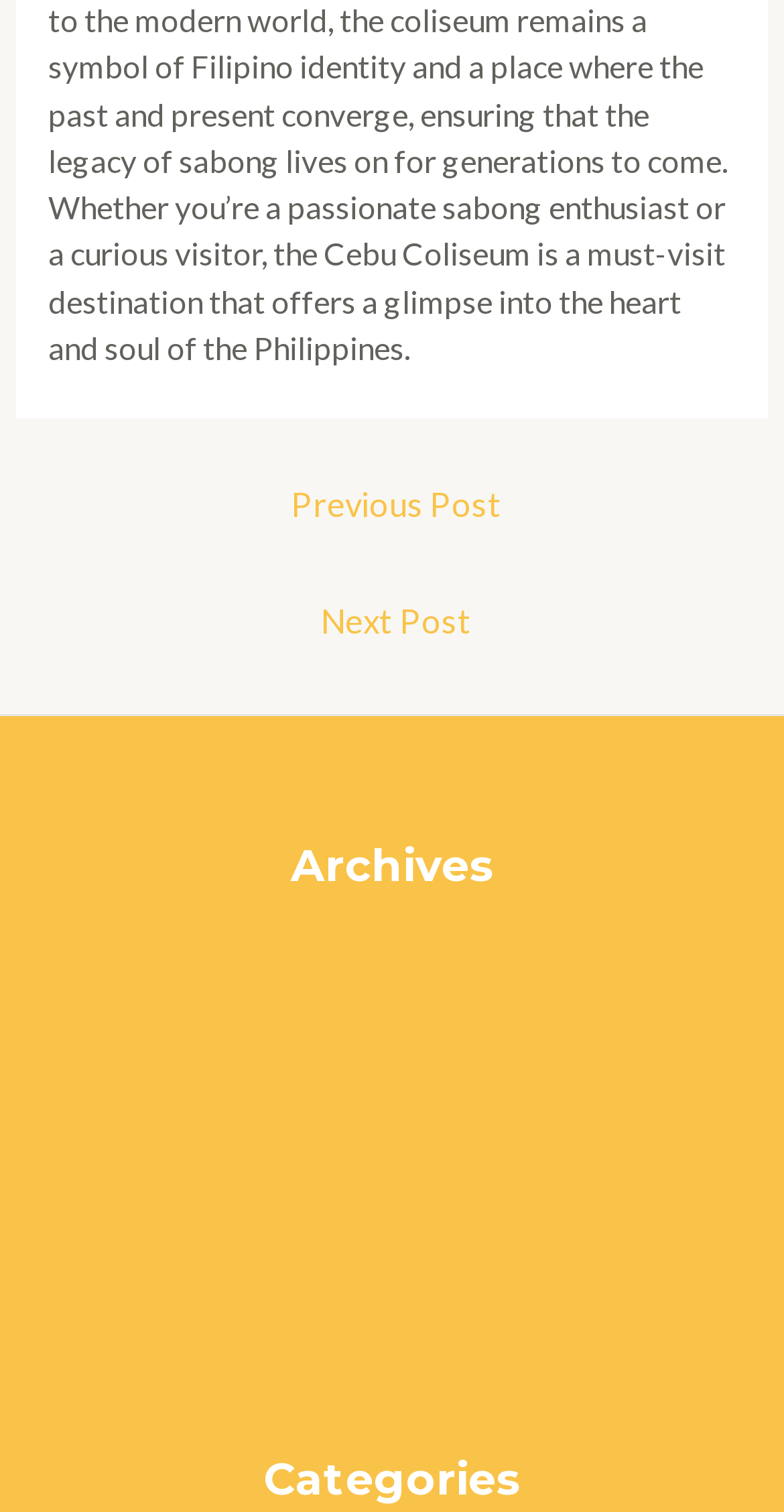Provide a single word or phrase to answer the given question: 
What is the earliest month listed in the archives?

August 2023